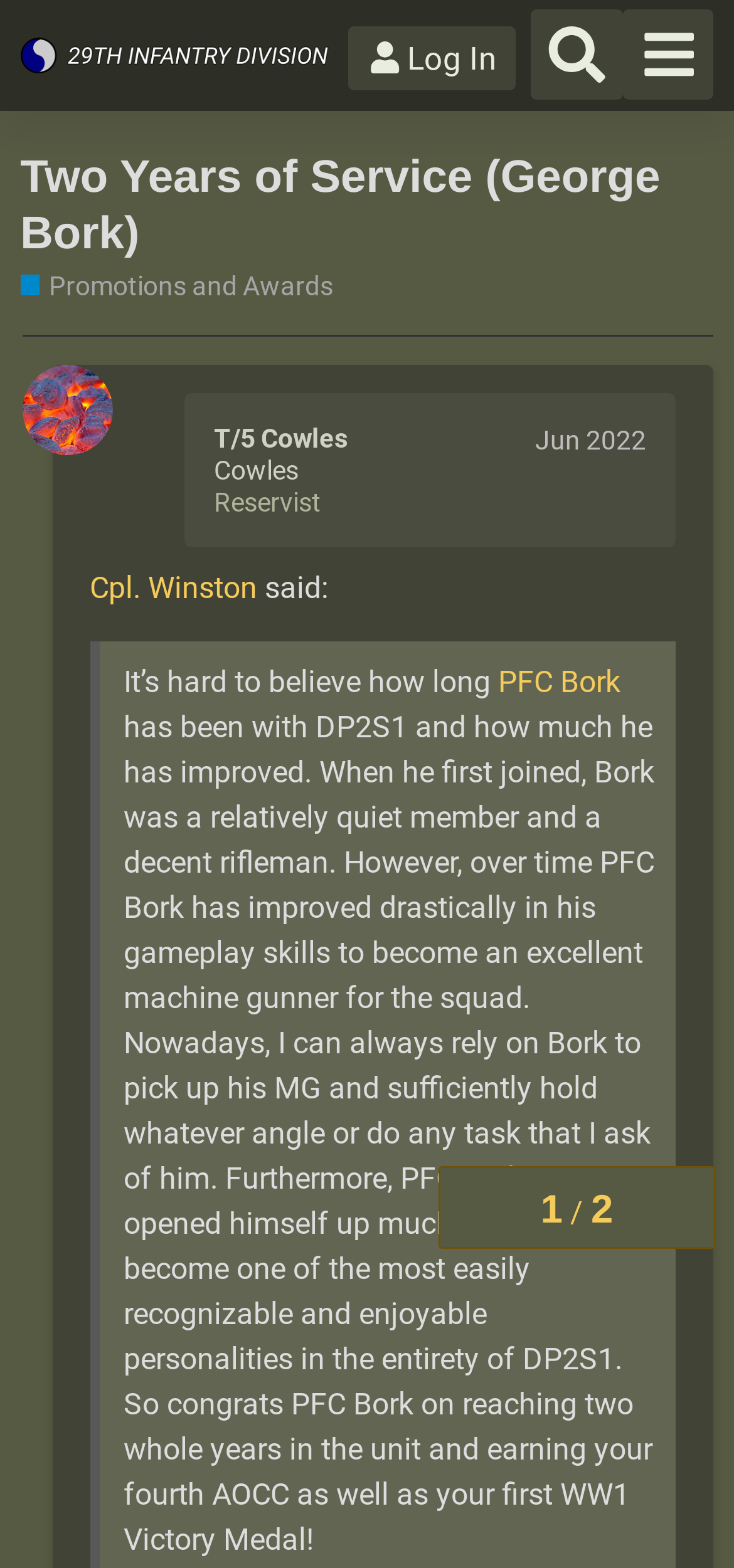Locate the UI element described as follows: "Cpl. Winston". Return the bounding box coordinates as four float numbers between 0 and 1 in the order [left, top, right, bottom].

[0.122, 0.364, 0.351, 0.387]